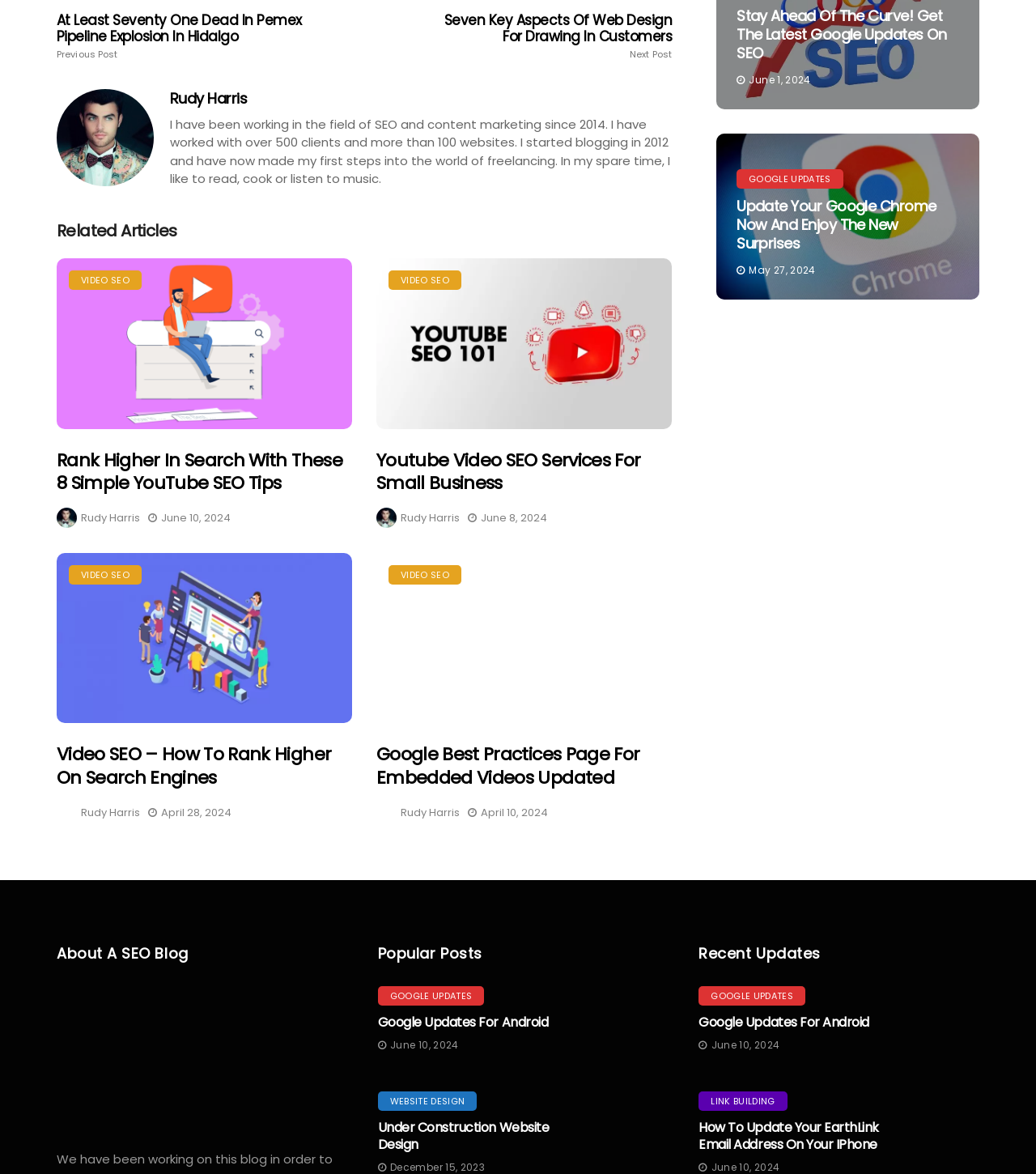What is the author's profession?
Please use the image to provide an in-depth answer to the question.

Based on the webpage, the author's profession can be inferred from the text 'I have been working in the field of SEO and content marketing since 2014.' which is located under the heading 'Rudy Harris'.